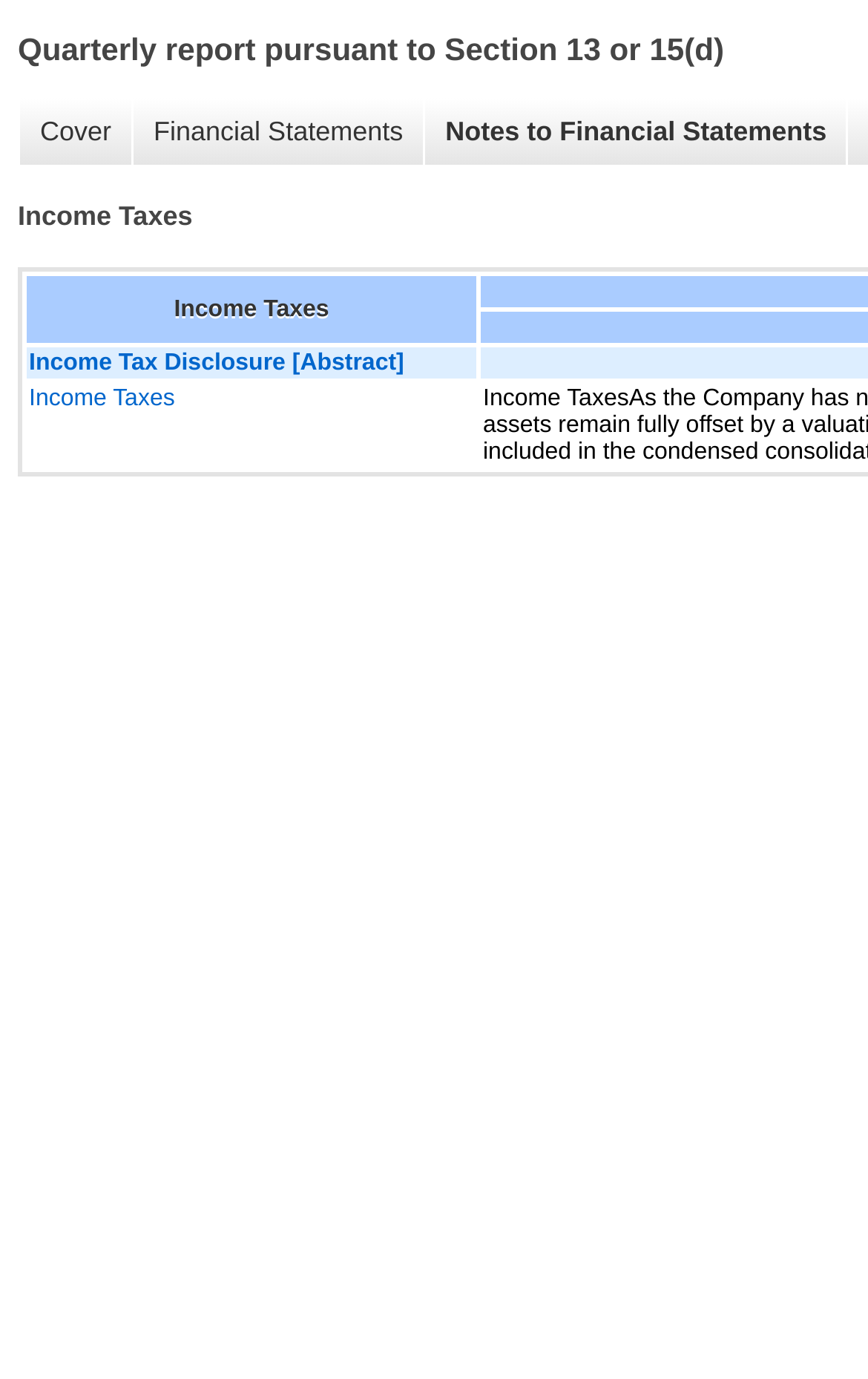What is the second column header?
Using the visual information, answer the question in a single word or phrase.

Income Taxes